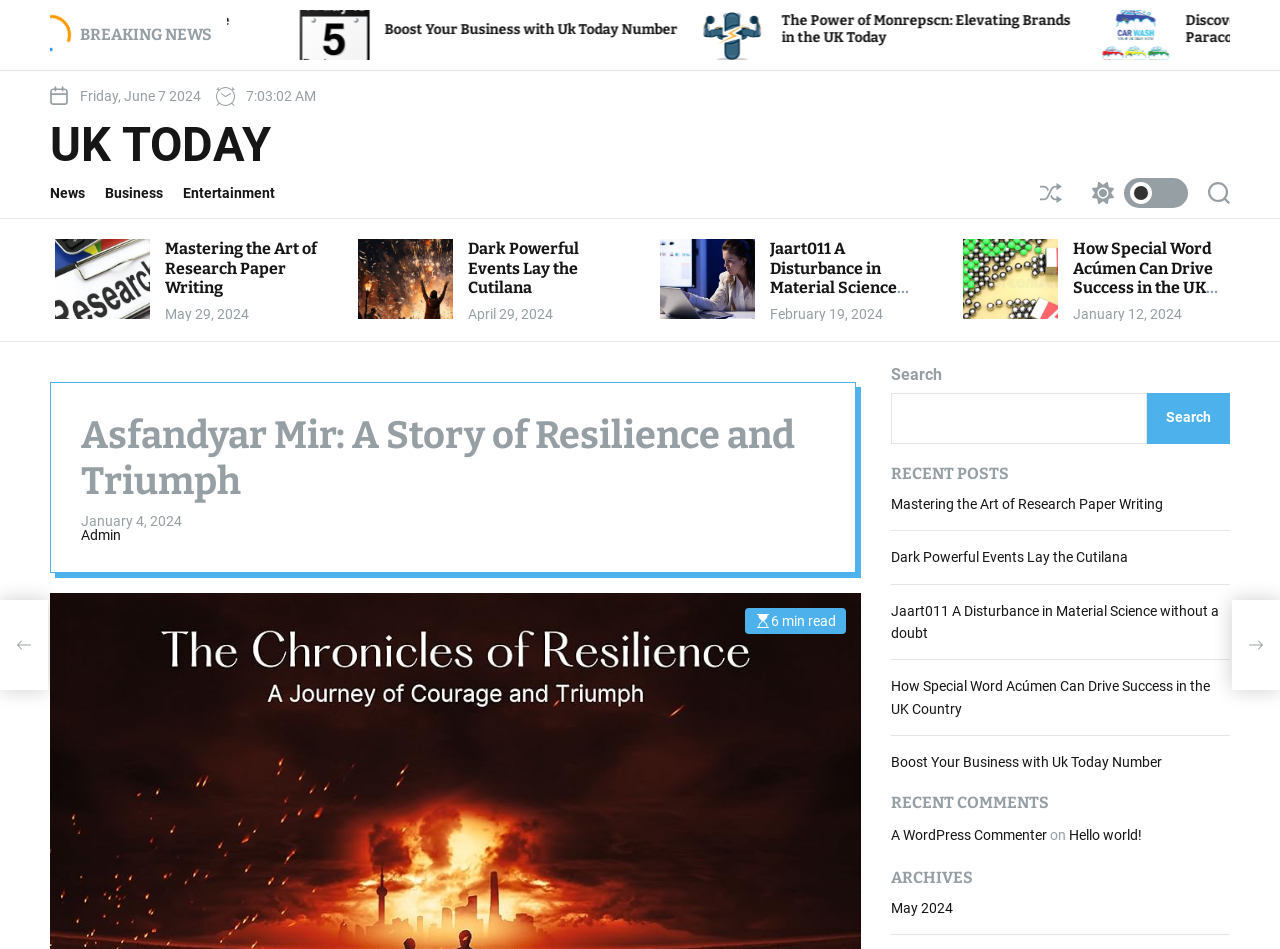Bounding box coordinates should be provided in the format (top-left x, top-left y, bottom-right x, bottom-right y) with all values between 0 and 1. Identify the bounding box for this UI element: A WordPress Commenter

[0.696, 0.871, 0.818, 0.888]